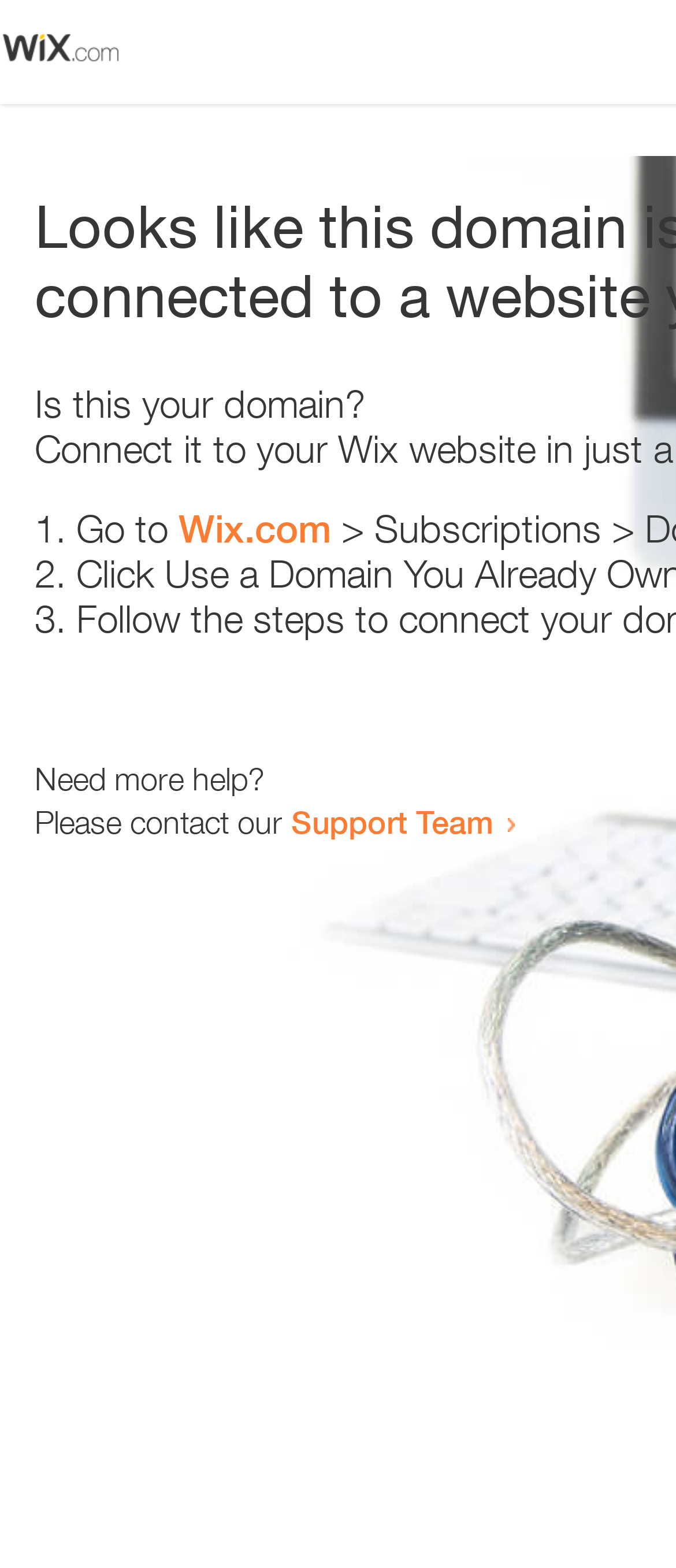Use a single word or phrase to answer the question: 
How many list markers are present?

3